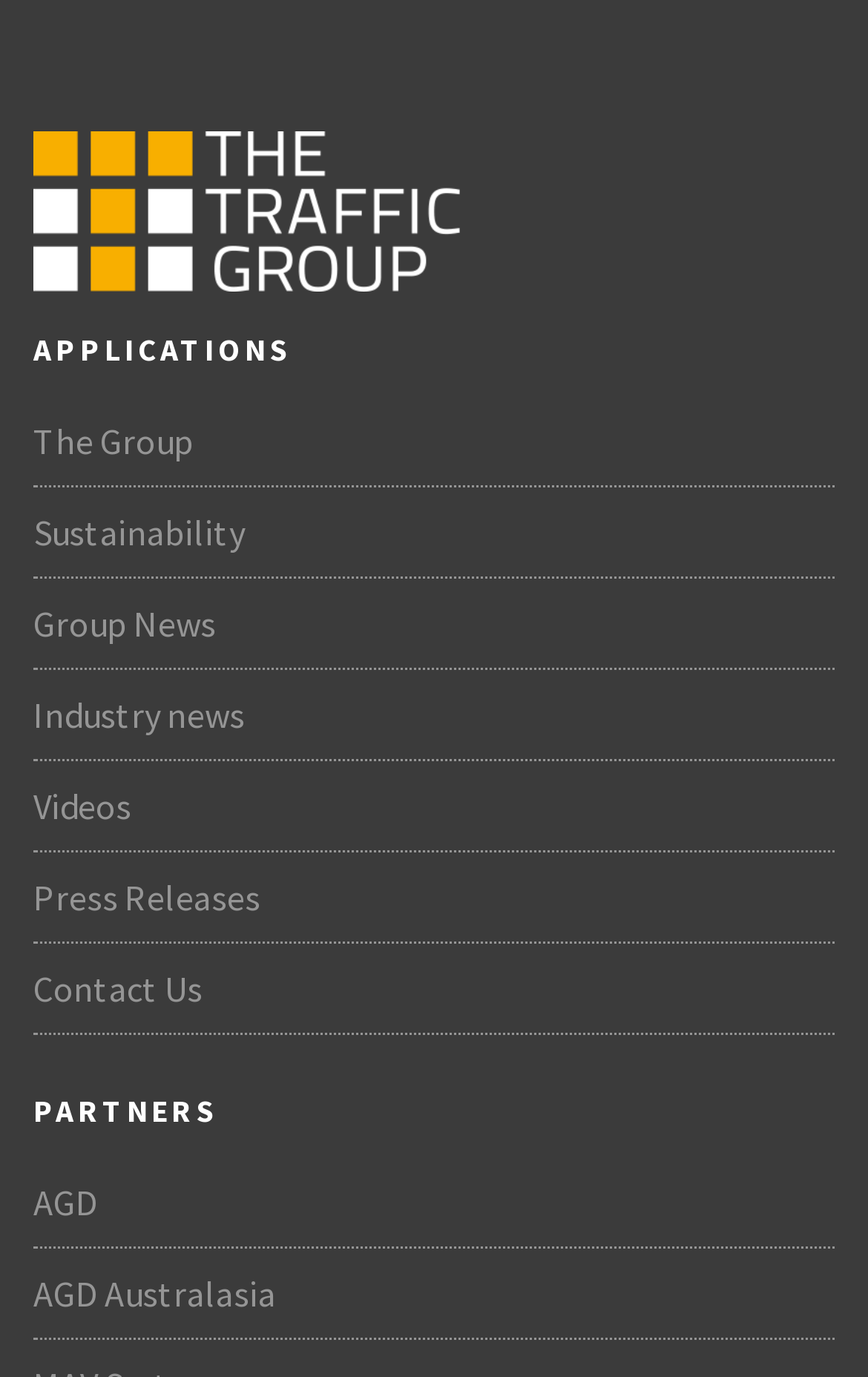Given the description of the UI element: "Group News", predict the bounding box coordinates in the form of [left, top, right, bottom], with each value being a float between 0 and 1.

[0.038, 0.42, 0.962, 0.486]